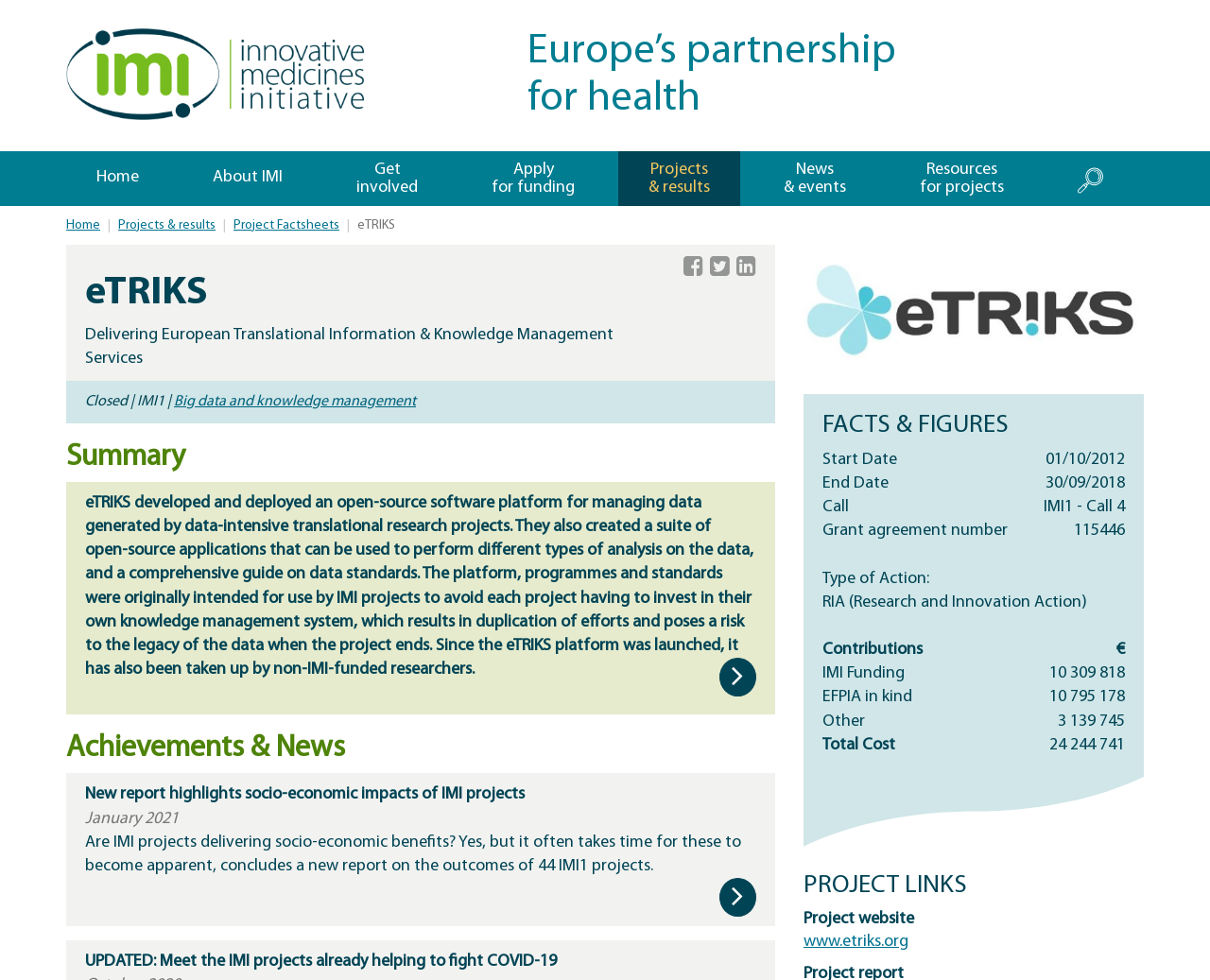Determine the coordinates of the bounding box that should be clicked to complete the instruction: "Visit the project website". The coordinates should be represented by four float numbers between 0 and 1: [left, top, right, bottom].

[0.664, 0.952, 0.751, 0.97]